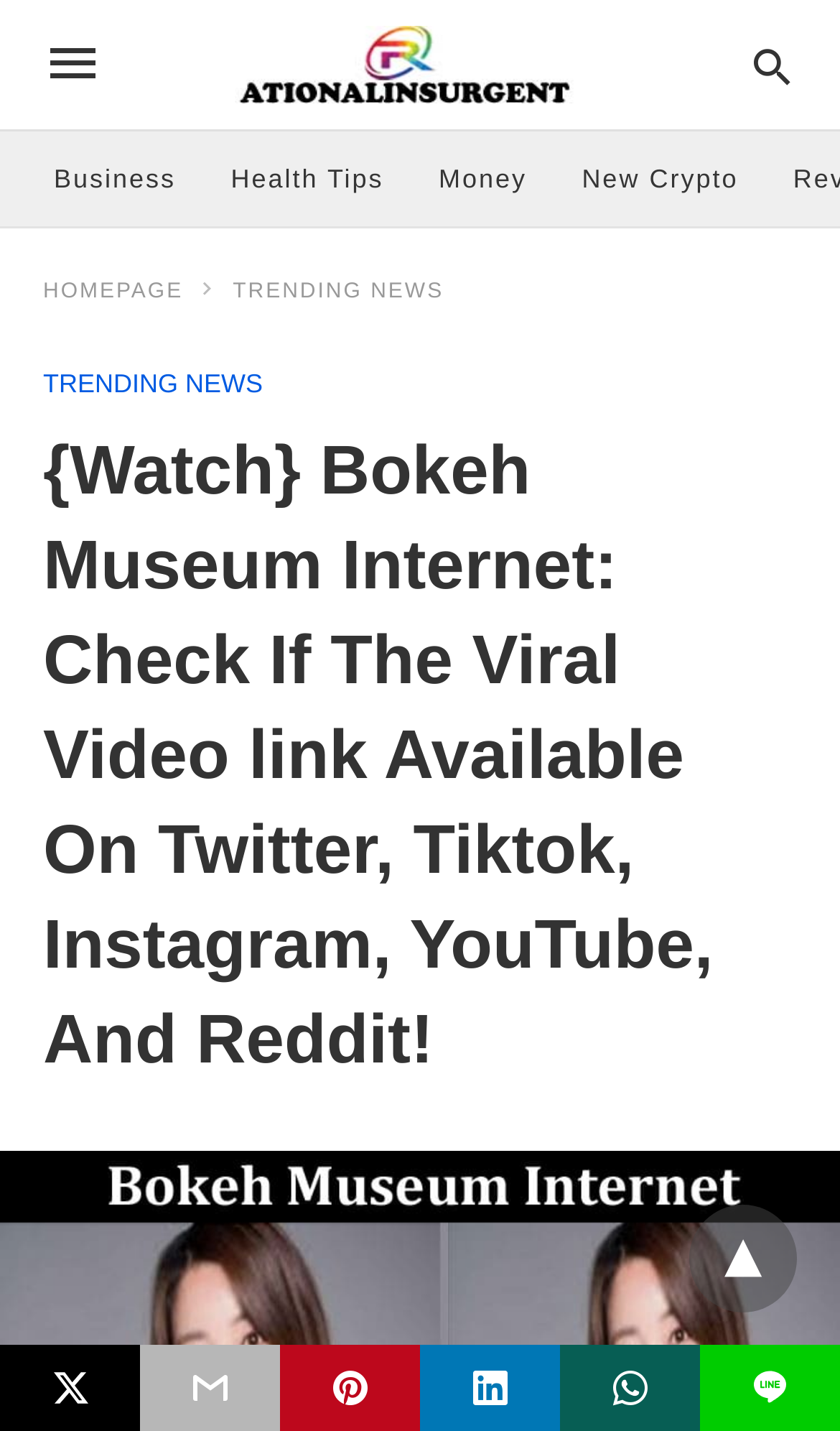Given the description Trending News, predict the bounding box coordinates of the UI element. Ensure the coordinates are in the format (top-left x, top-left y, bottom-right x, bottom-right y) and all values are between 0 and 1.

[0.051, 0.258, 0.313, 0.279]